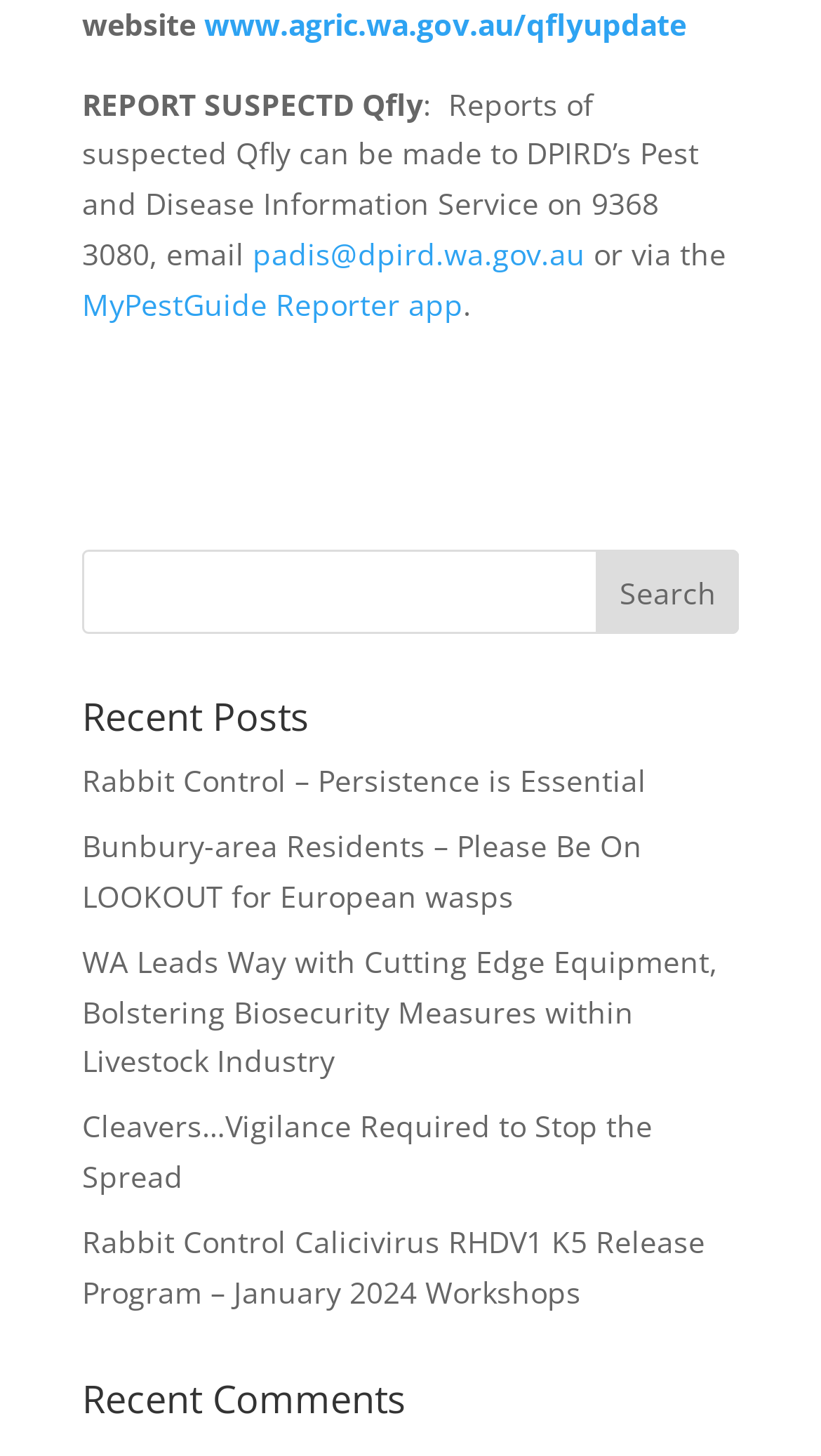Please identify the bounding box coordinates of the clickable element to fulfill the following instruction: "Email DPIRD’s Pest and Disease Information Service". The coordinates should be four float numbers between 0 and 1, i.e., [left, top, right, bottom].

[0.308, 0.161, 0.713, 0.188]